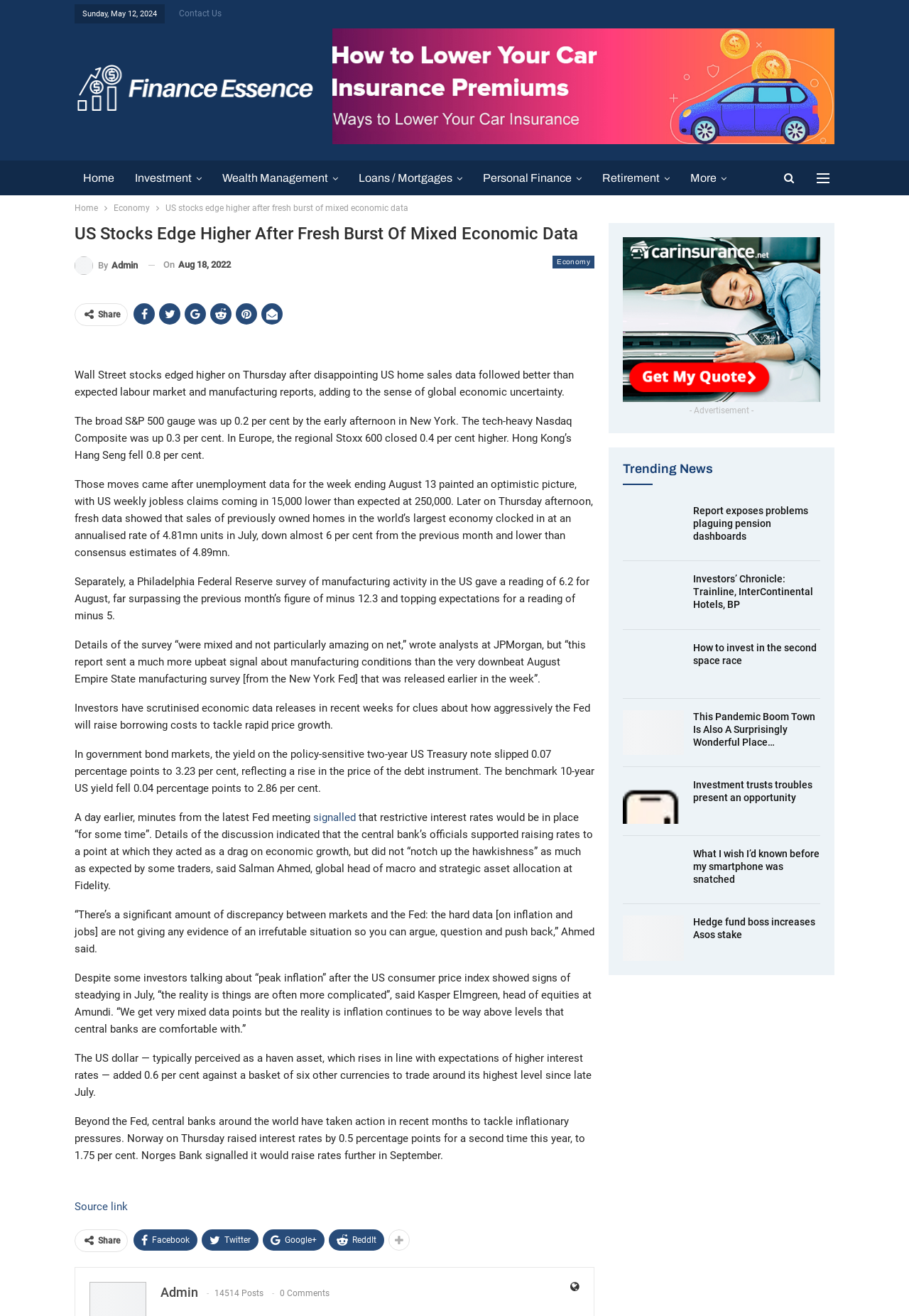Answer the question with a brief word or phrase:
What is the category of the article?

Economy